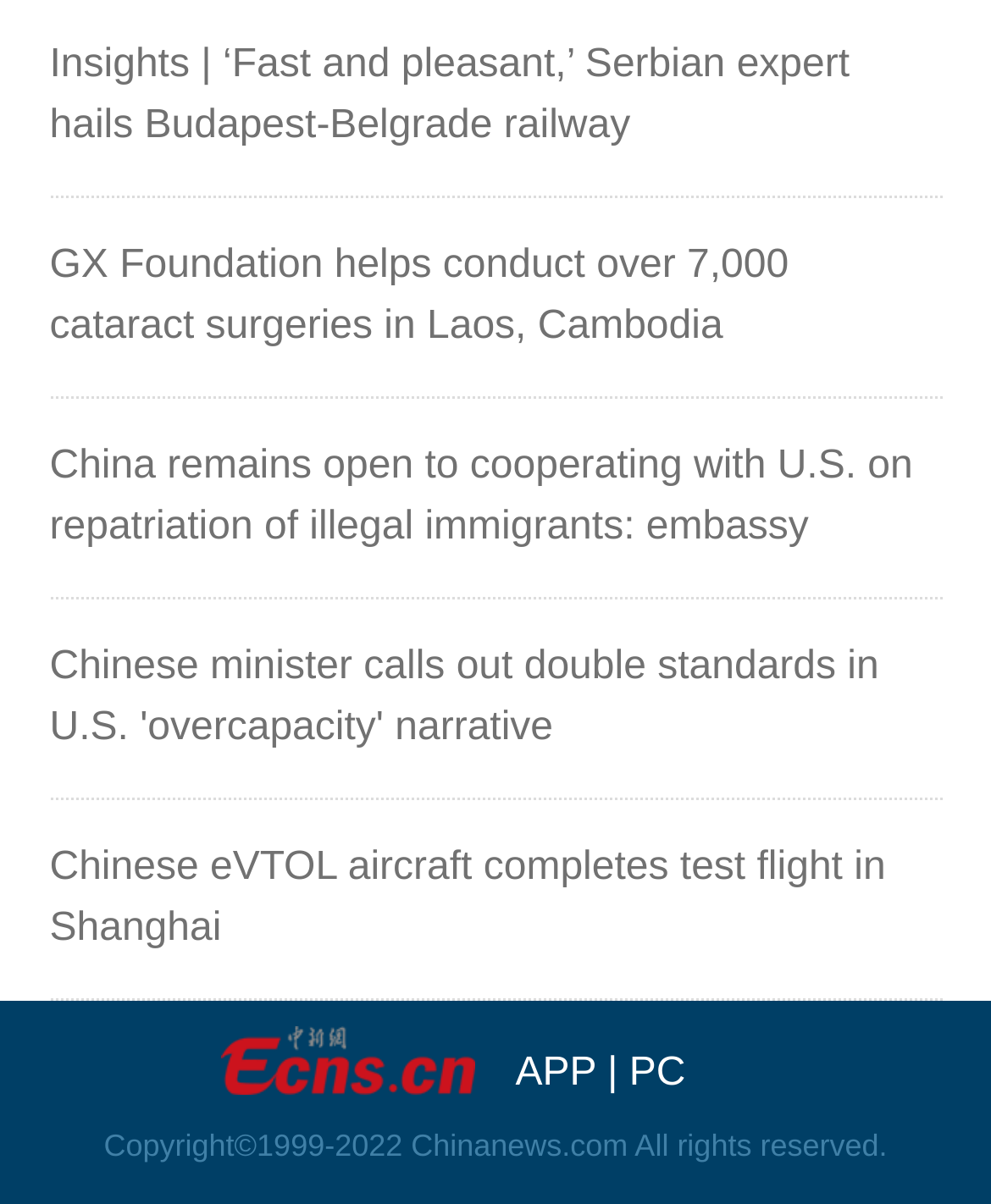Bounding box coordinates are specified in the format (top-left x, top-left y, bottom-right x, bottom-right y). All values are floating point numbers bounded between 0 and 1. Please provide the bounding box coordinate of the region this sentence describes: APP

[0.52, 0.874, 0.601, 0.91]